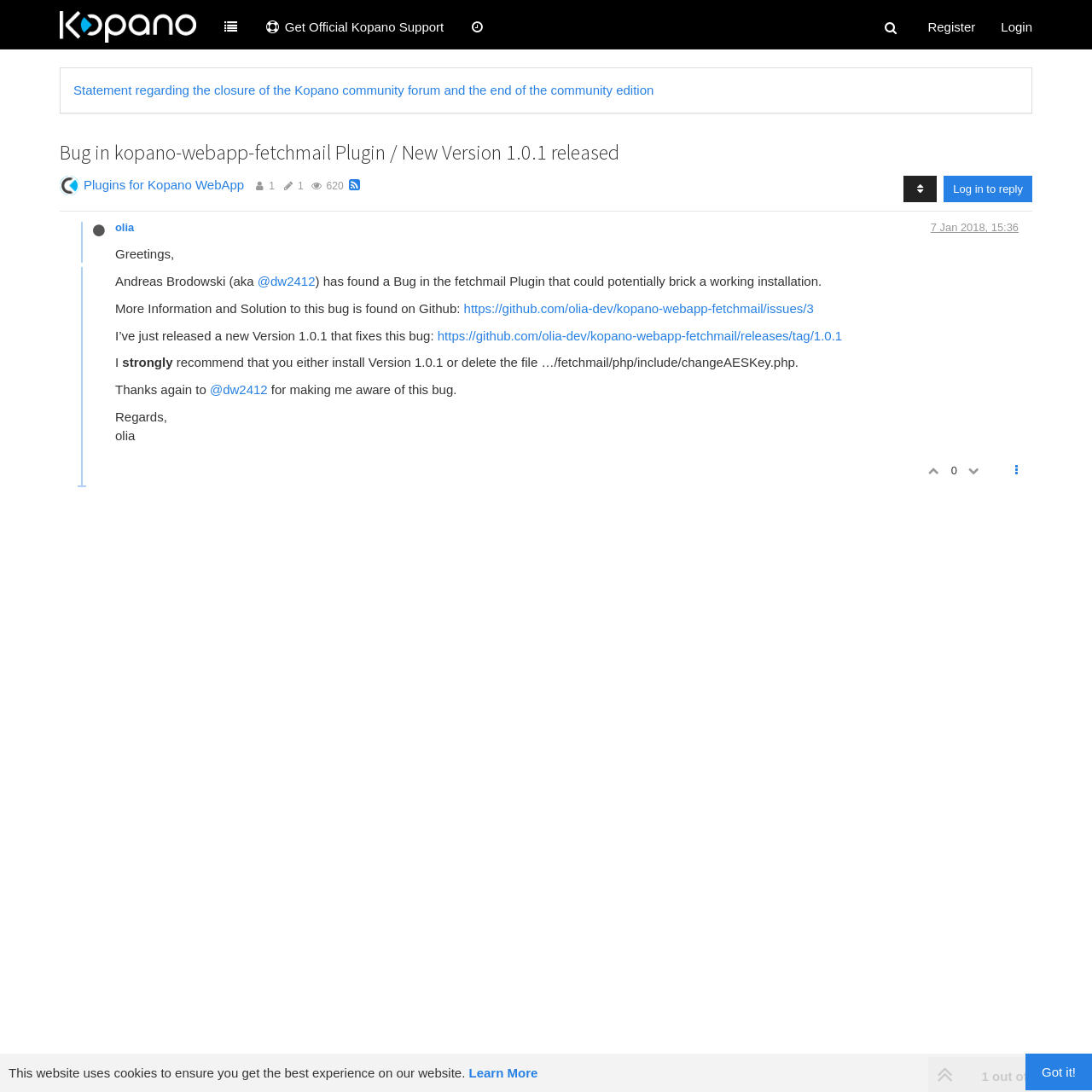Extract the heading text from the webpage.

Bug in kopano-webapp-fetchmail Plugin / New Version 1.0.1 released